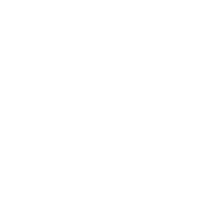Answer the question in a single word or phrase:
What is the broader theme of the store's products?

Organic products